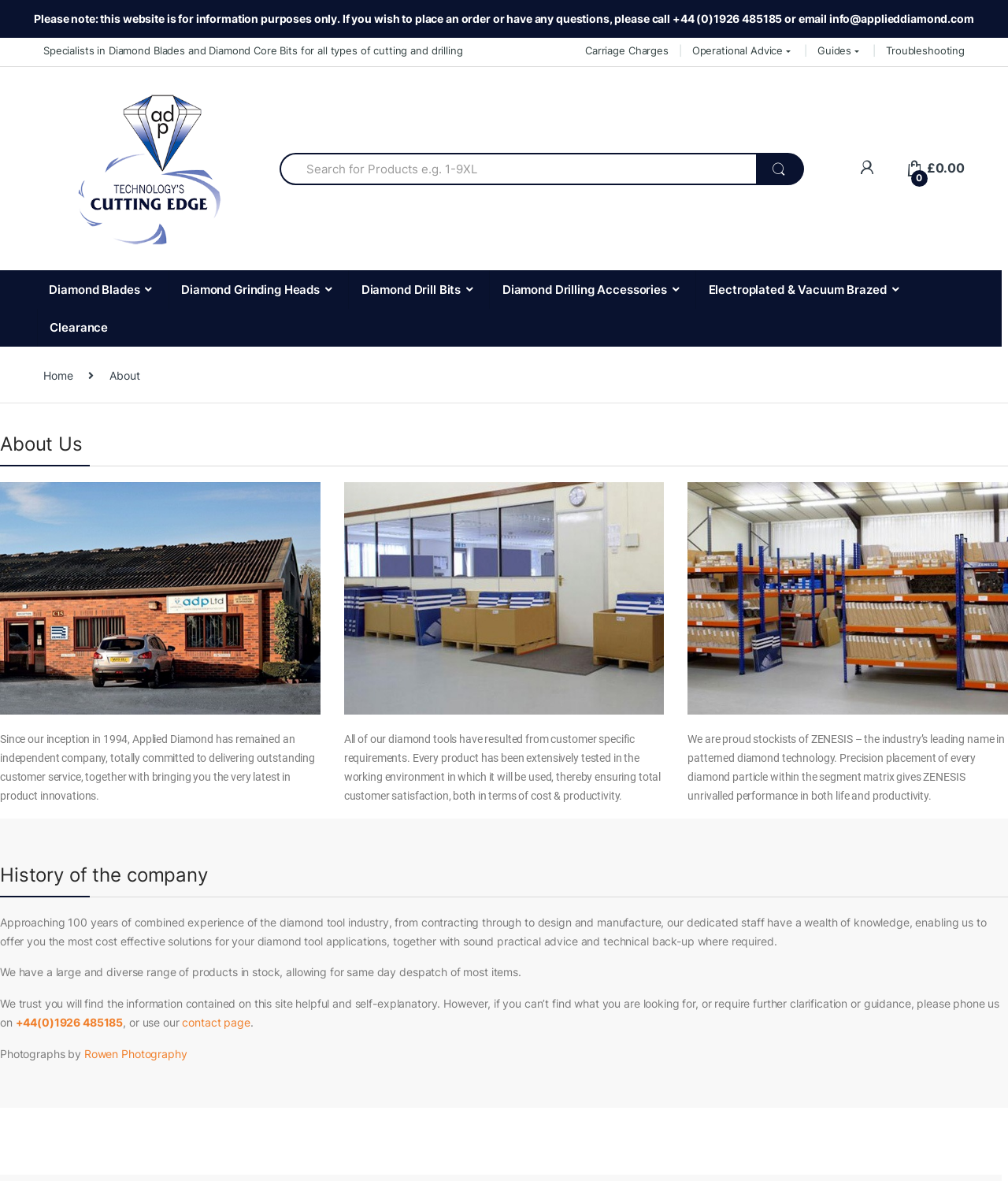Highlight the bounding box coordinates of the element that should be clicked to carry out the following instruction: "View Diamond Blades products". The coordinates must be given as four float numbers ranging from 0 to 1, i.e., [left, top, right, bottom].

[0.037, 0.229, 0.167, 0.261]